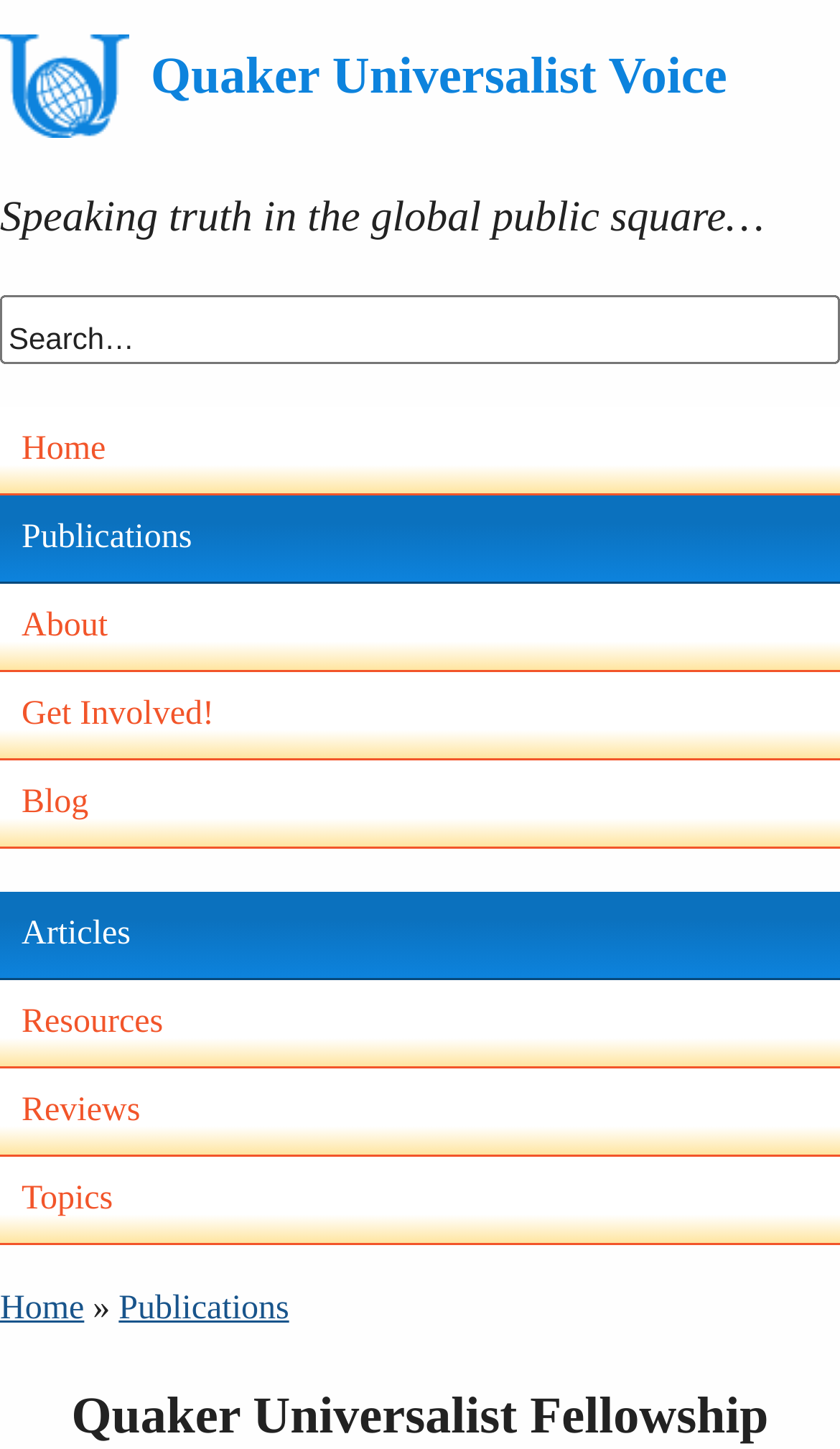Locate the bounding box coordinates of the area where you should click to accomplish the instruction: "Visit Entertainment page".

None